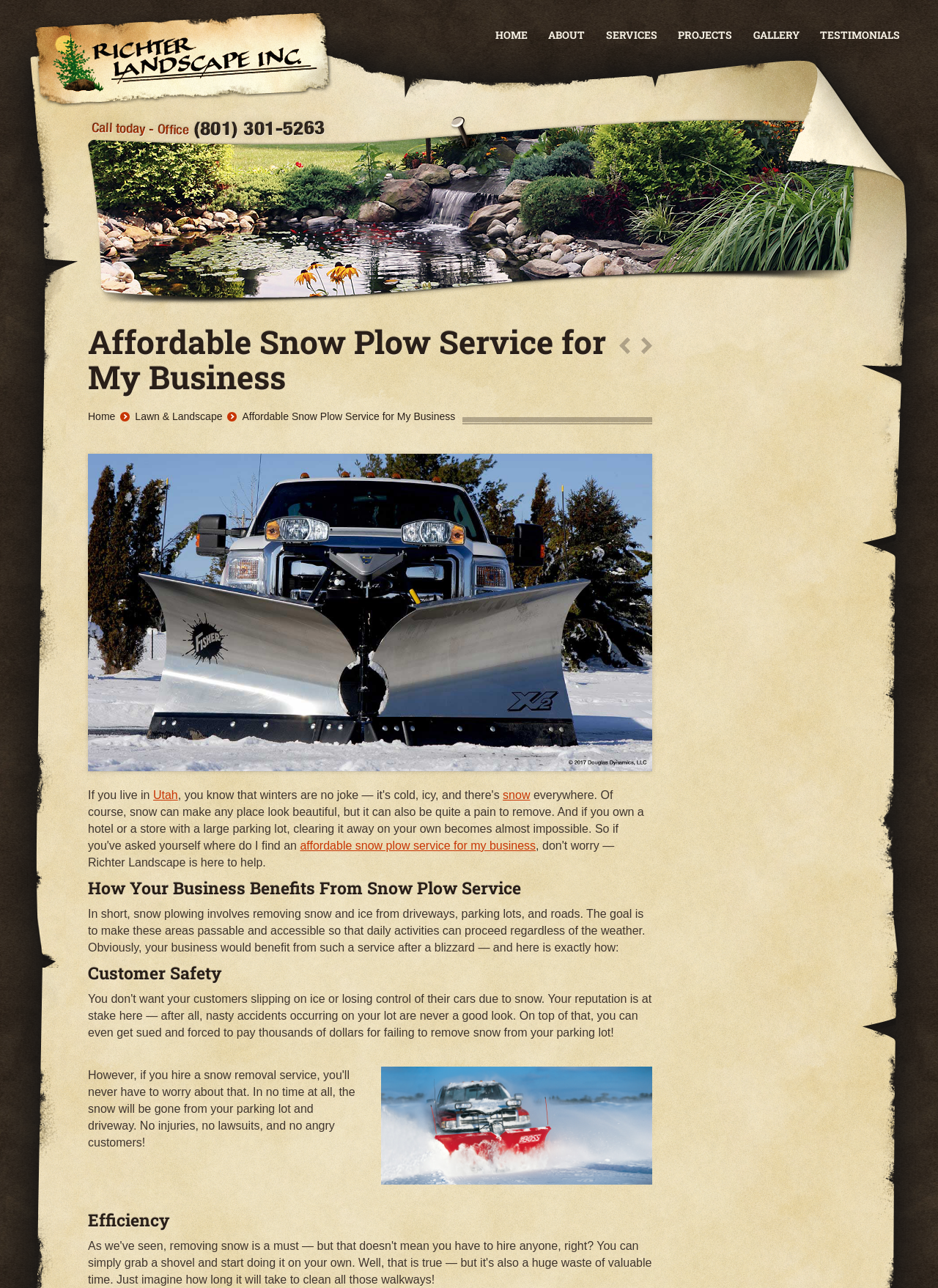Given the element description, predict the bounding box coordinates in the format (top-left x, top-left y, bottom-right x, bottom-right y). Make sure all values are between 0 and 1. Here is the element description: Lawn & Landscape

[0.144, 0.319, 0.237, 0.328]